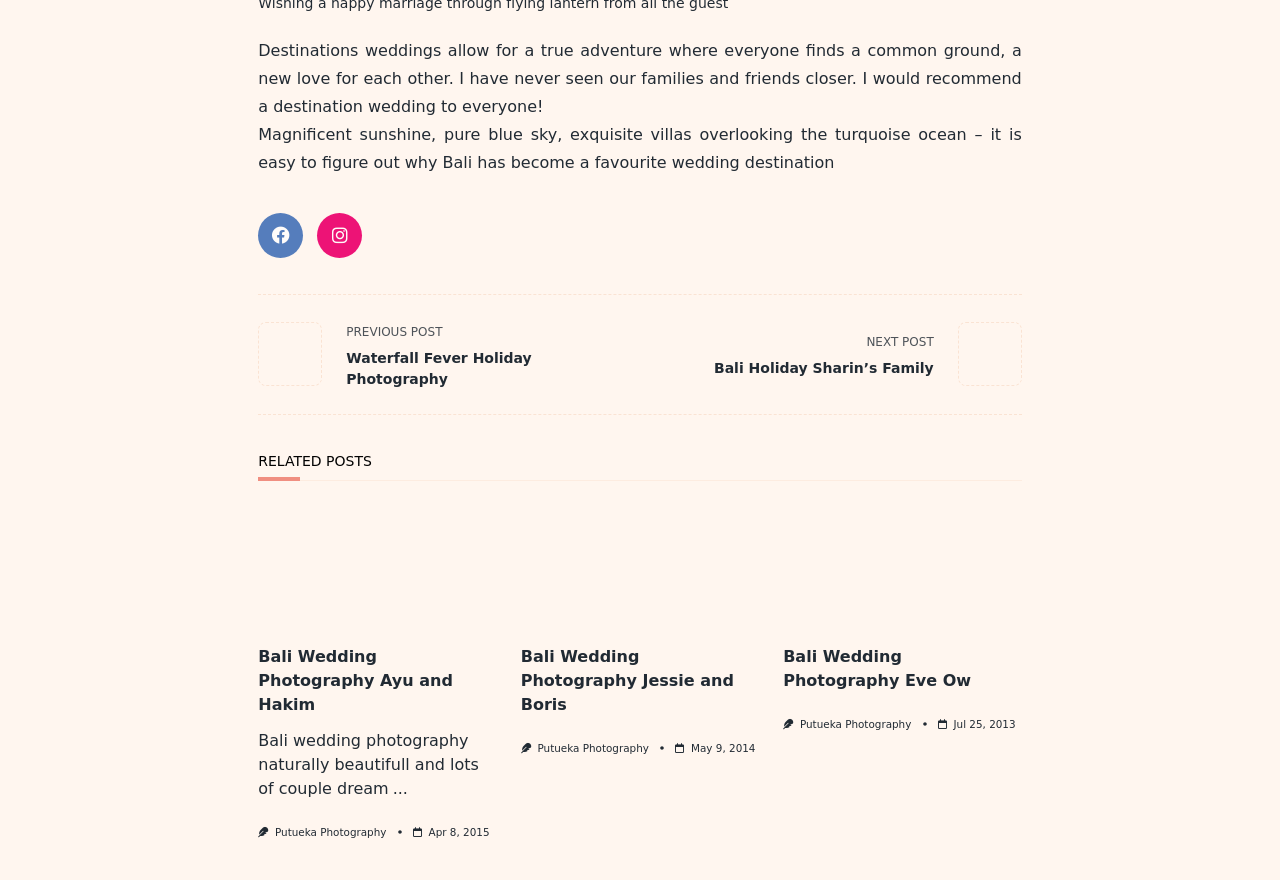Please indicate the bounding box coordinates for the clickable area to complete the following task: "Read the article about Ayu and Hakim's wedding". The coordinates should be specified as four float numbers between 0 and 1, i.e., [left, top, right, bottom].

[0.202, 0.574, 0.388, 0.956]